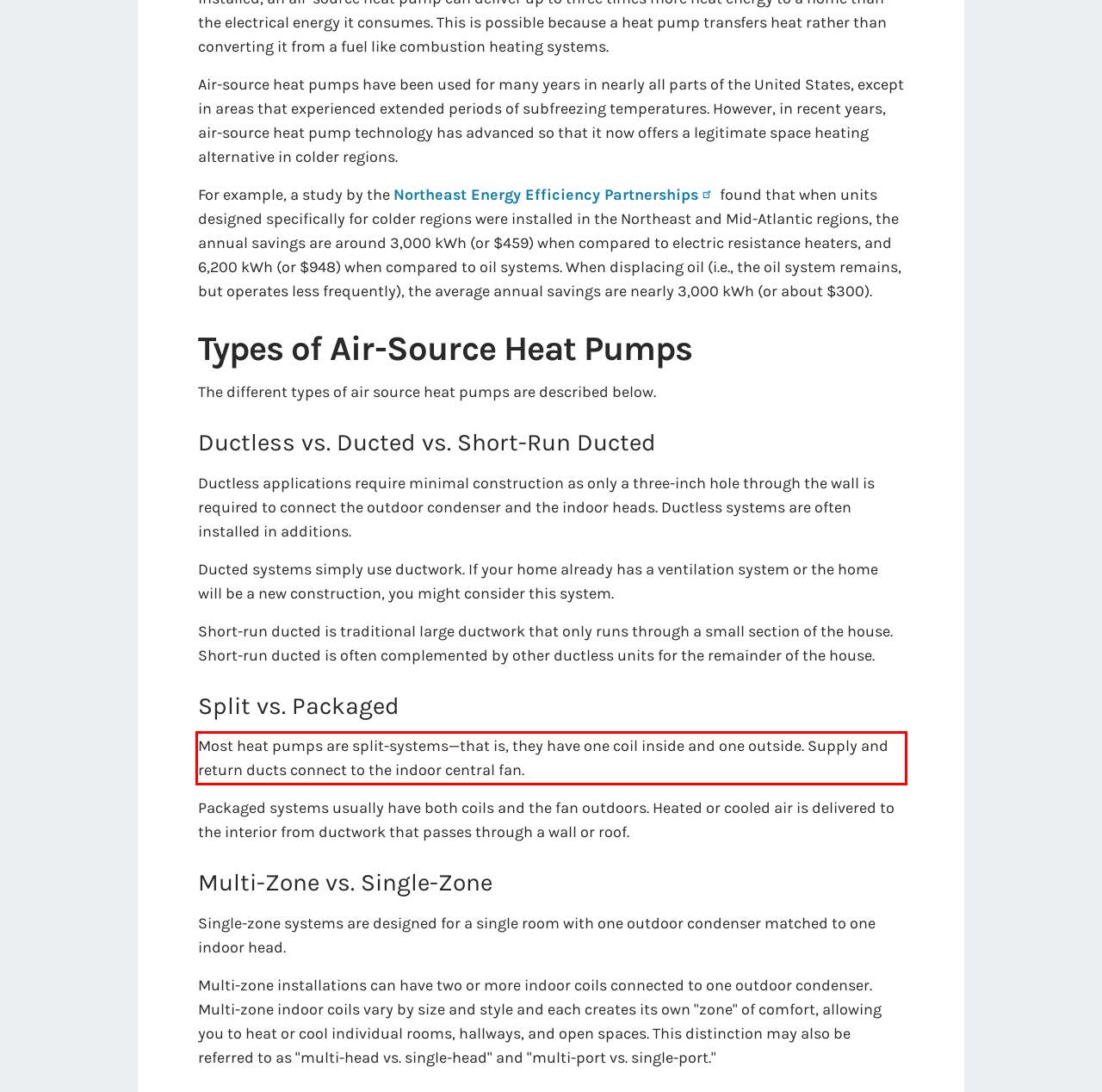Using the provided webpage screenshot, recognize the text content in the area marked by the red bounding box.

Most heat pumps are split-systems—that is, they have one coil inside and one outside. Supply and return ducts connect to the indoor central fan.